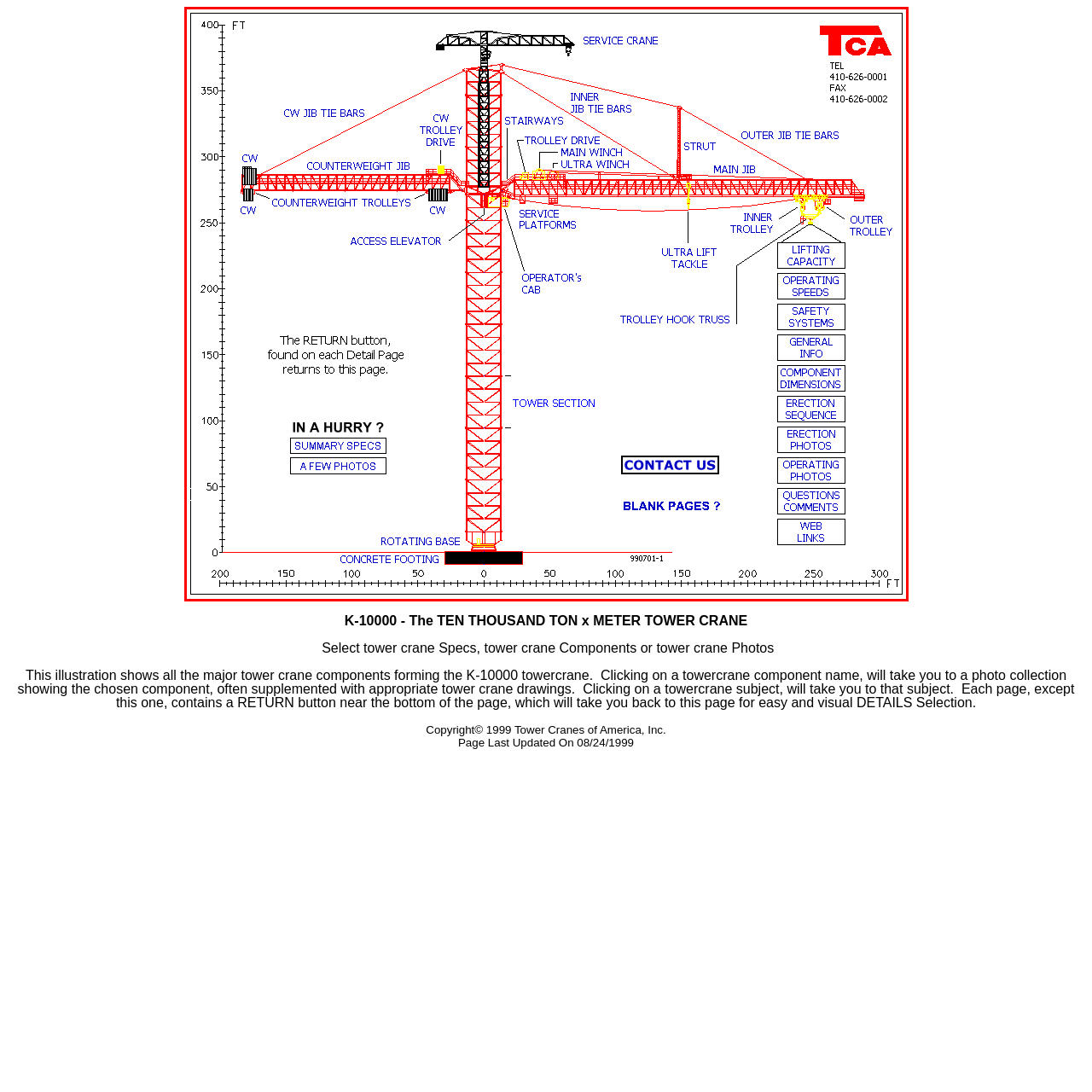Create an extensive description for the image inside the red frame.

This detailed illustration depicts the K-10000 tower crane, highlighting its major components and structural elements. Key features of the crane include the counterweight jib, operator's cab, and the access elevator, all designed to facilitate heavy lifting operations. The main jib extends prominently, supported by inner and outer tie bars, ensuring stability at significant heights, which are marked alongside the vertical scale.

The crane also includes various service platforms and trolleys, such as the ultra lift tackle and main winch, showcasing the intricate mechanisms involved in its operation. This visual serves as an essential guide for understanding the configuration and functions of the crane, particularly for those seeking detailed specifications or photos of specific components to aid in construction planning and safety assessments. Users are encouraged to click on any blue text for further information on the crane’s specifications and photo collections of specific parts.